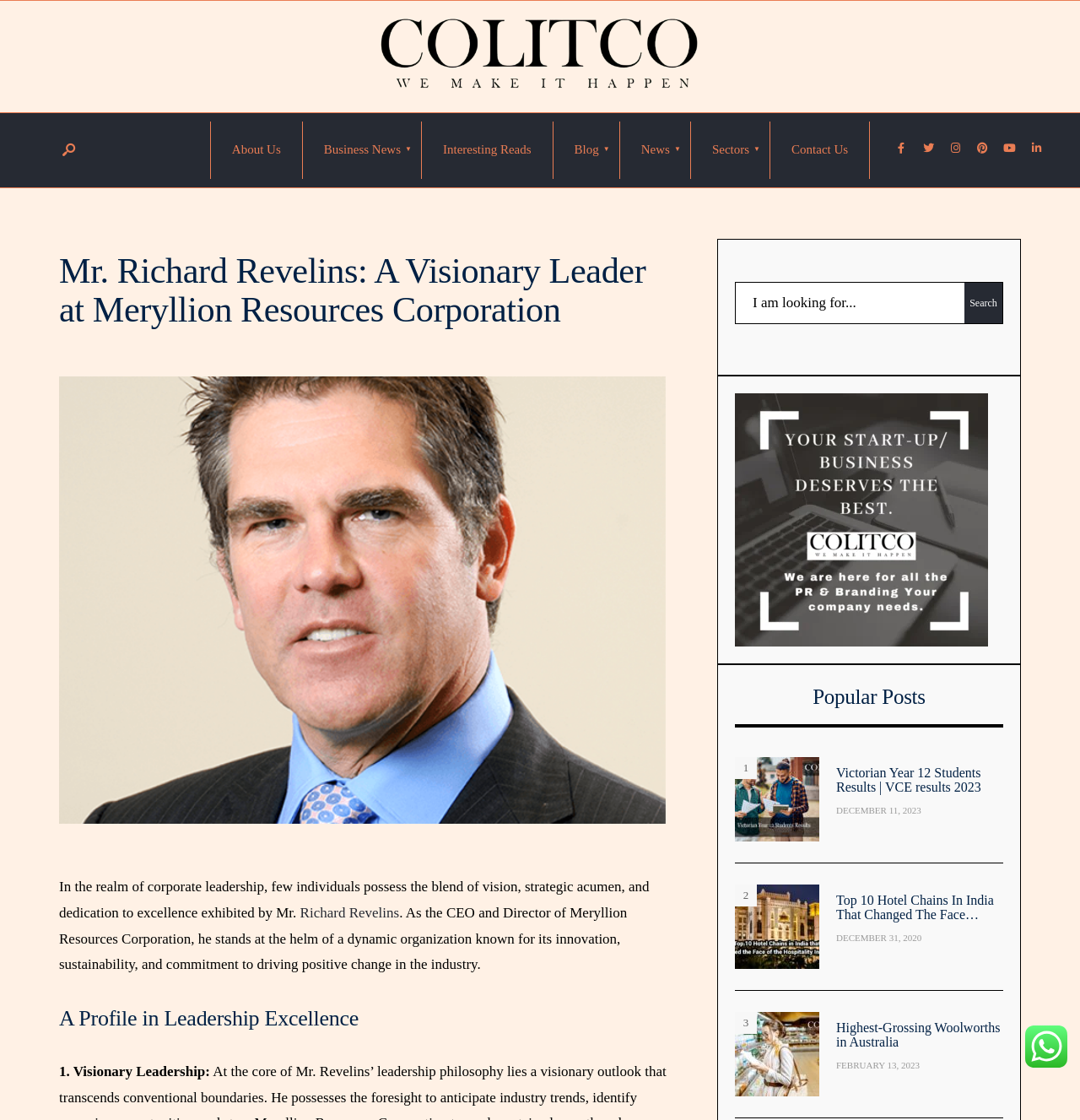Could you highlight the region that needs to be clicked to execute the instruction: "Share on Facebook"?

None